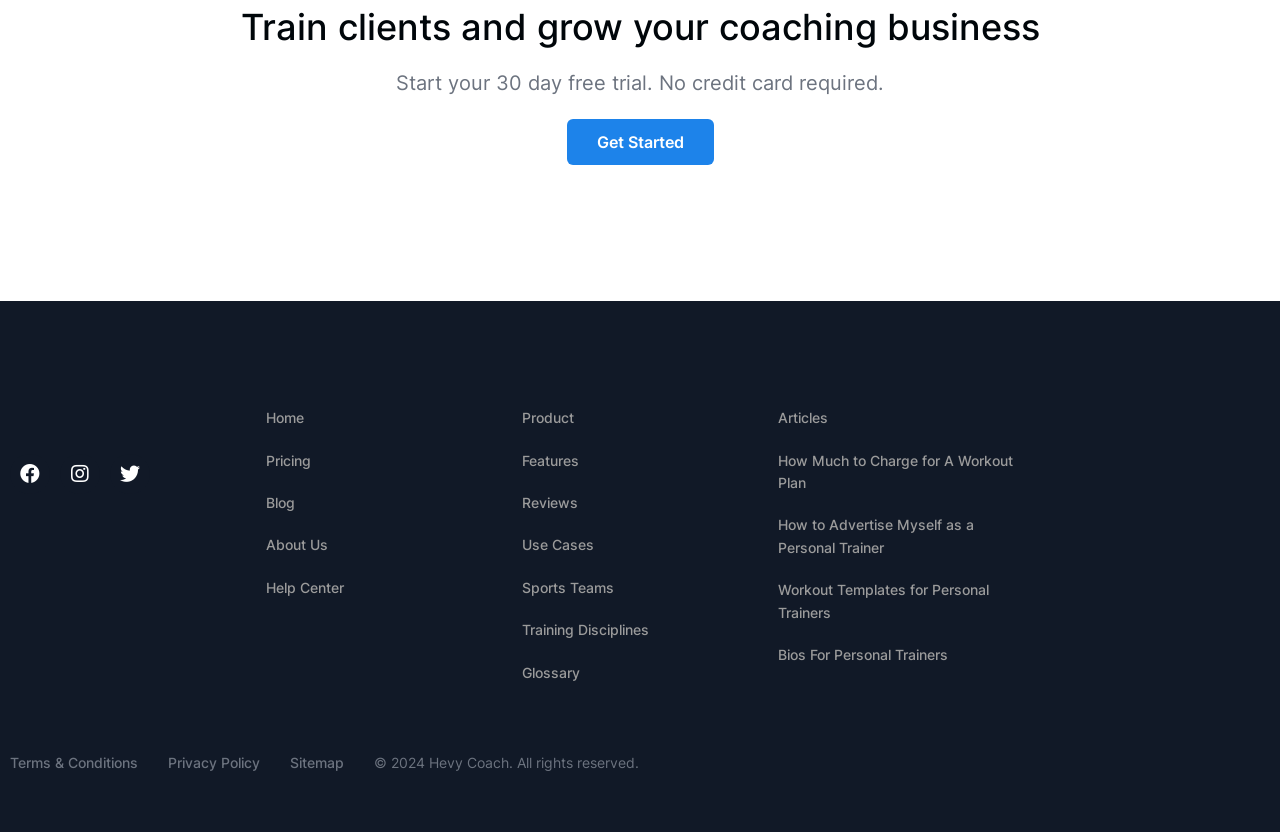Review the image closely and give a comprehensive answer to the question: What is the copyright year mentioned?

The copyright year mentioned at the bottom of the webpage is 2024, as indicated by the text '© 2024 Hevy Coach. All rights reserved.'